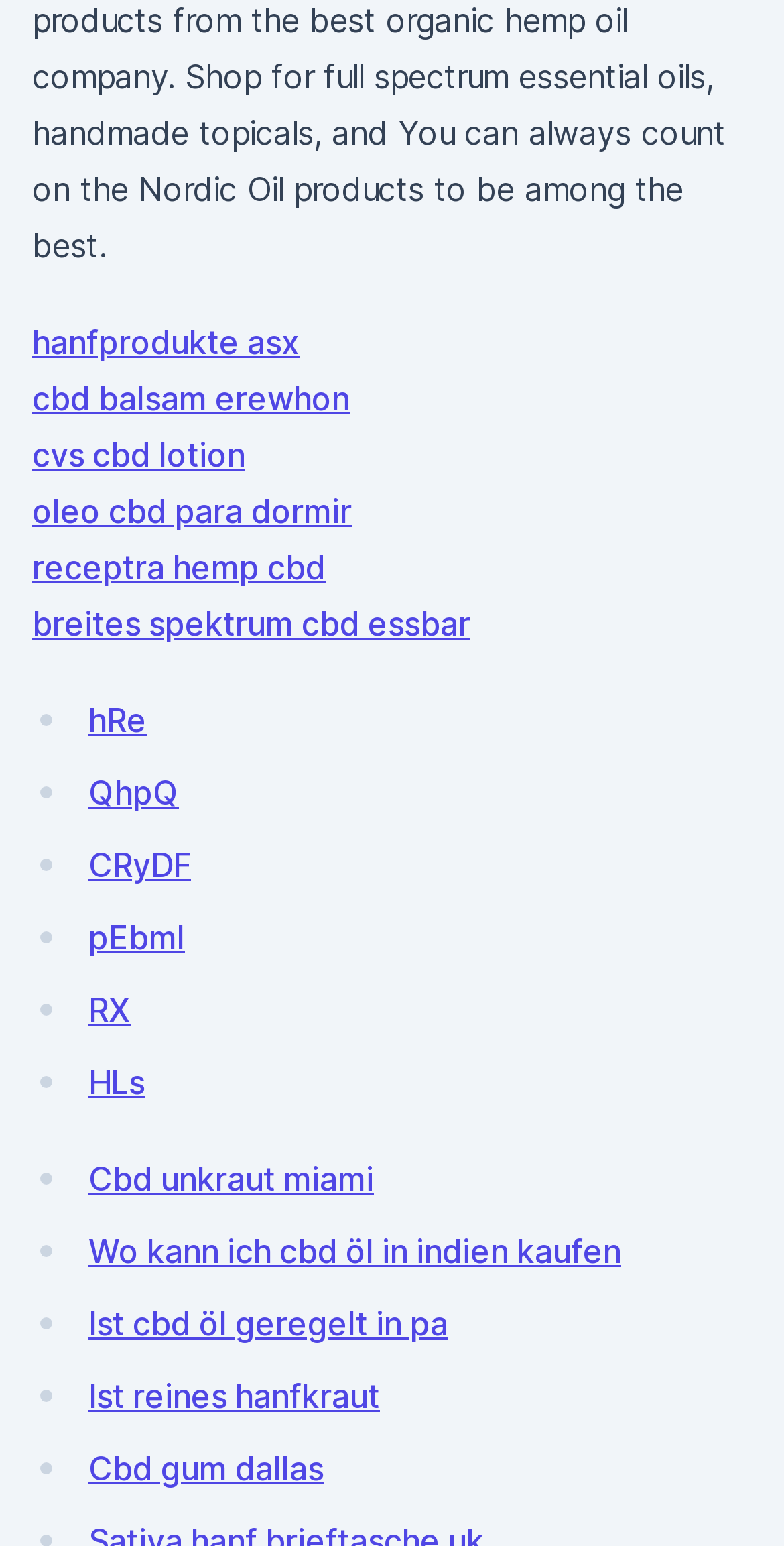Using the description: "hRe", identify the bounding box of the corresponding UI element in the screenshot.

[0.113, 0.453, 0.187, 0.479]